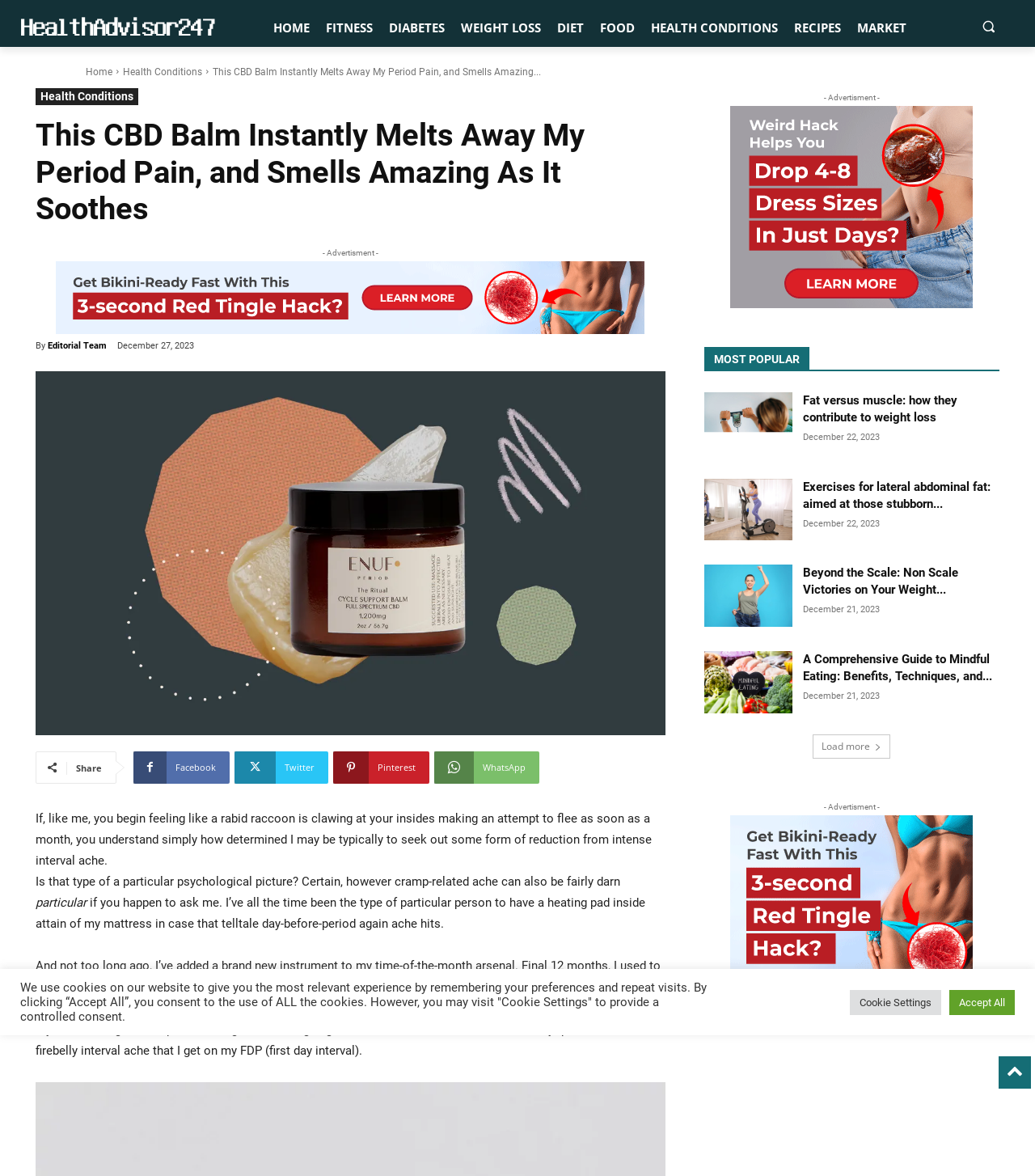Can you specify the bounding box coordinates for the region that should be clicked to fulfill this instruction: "Share the article on Facebook".

[0.129, 0.639, 0.222, 0.666]